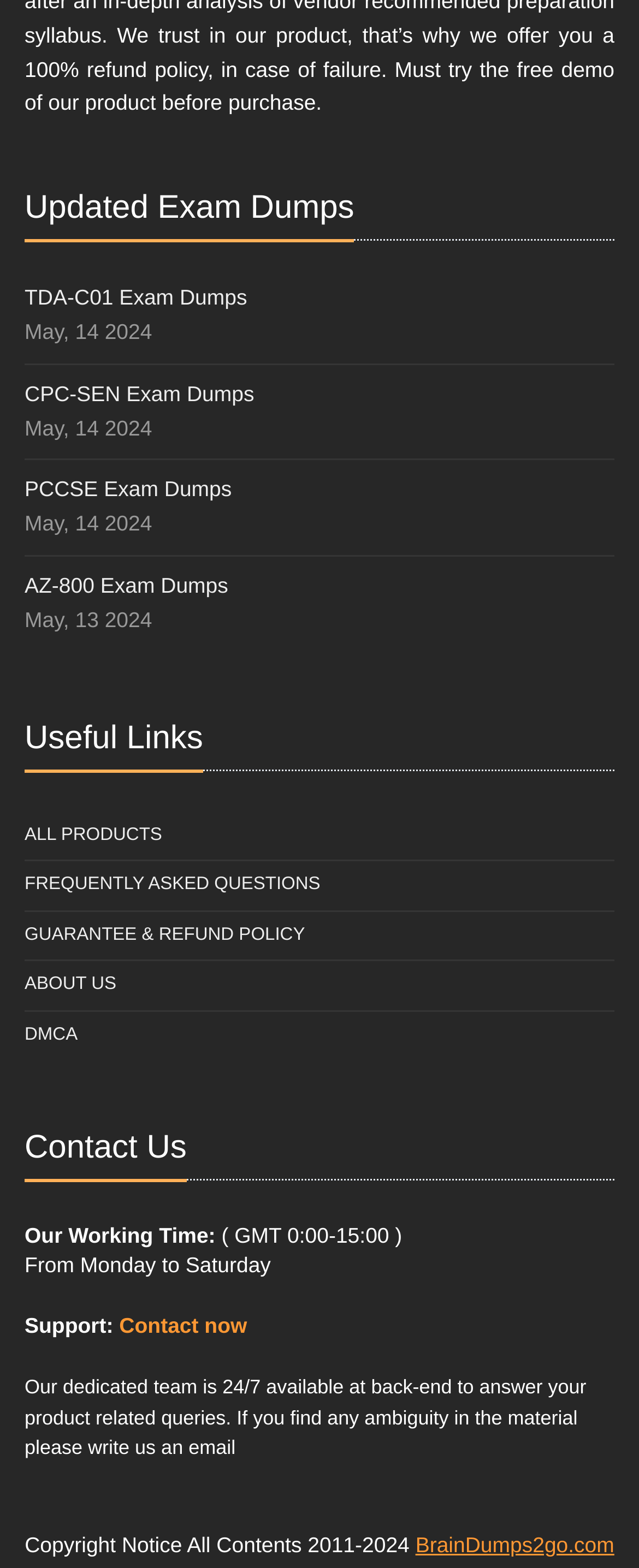Who owns the copyright of the website content?
Please provide a comprehensive answer based on the visual information in the image.

The copyright owner of the website content can be found by looking at the static text element at the bottom of the webpage. The text 'Copyright Notice All Contents 2011-2024' is followed by a link to 'BrainDumps2go.com', indicating that BrainDumps2go.com owns the copyright of the website content.